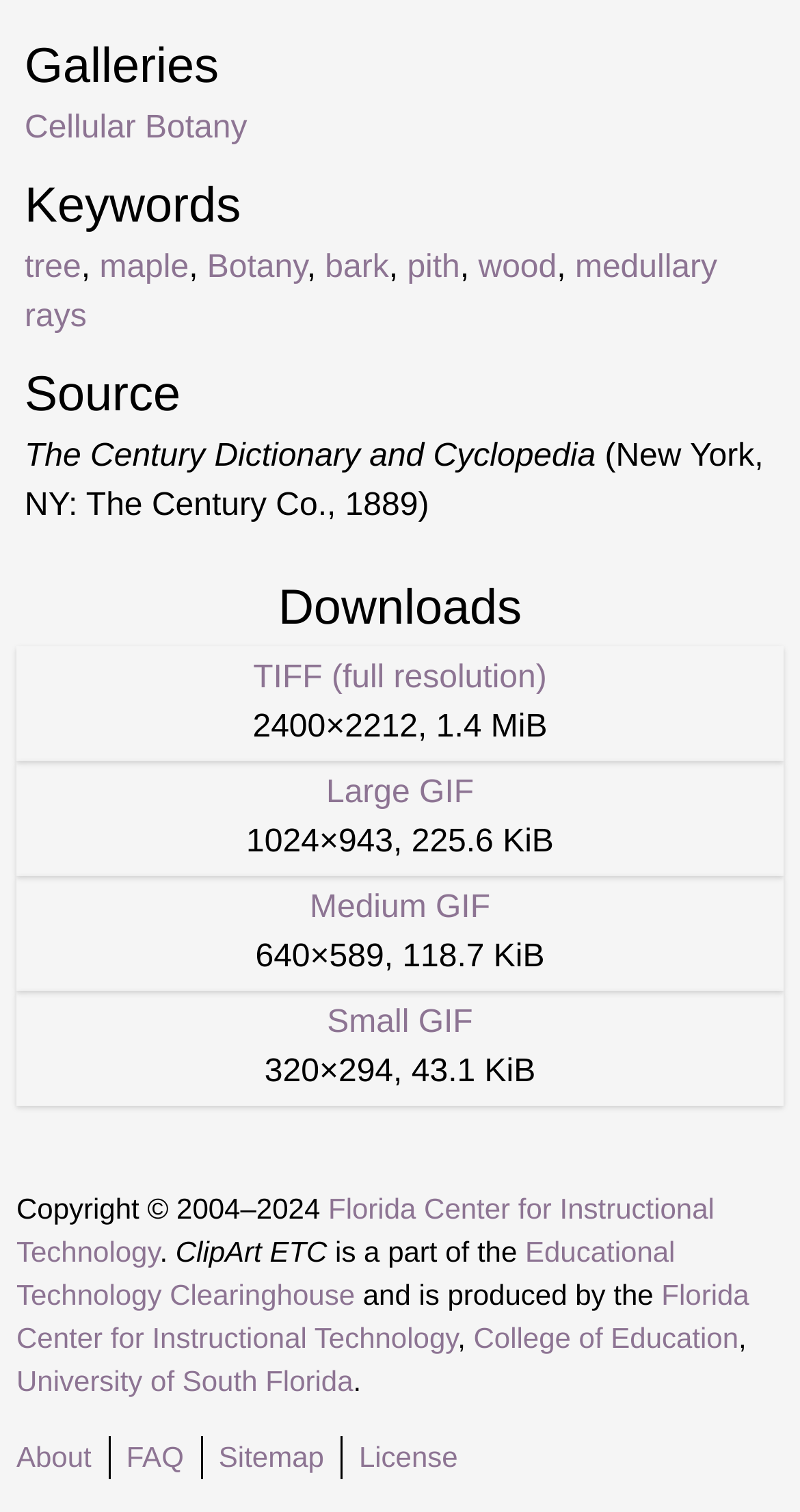Reply to the question below using a single word or brief phrase:
What are the available download options?

TIFF, Large GIF, Medium GIF, Small GIF